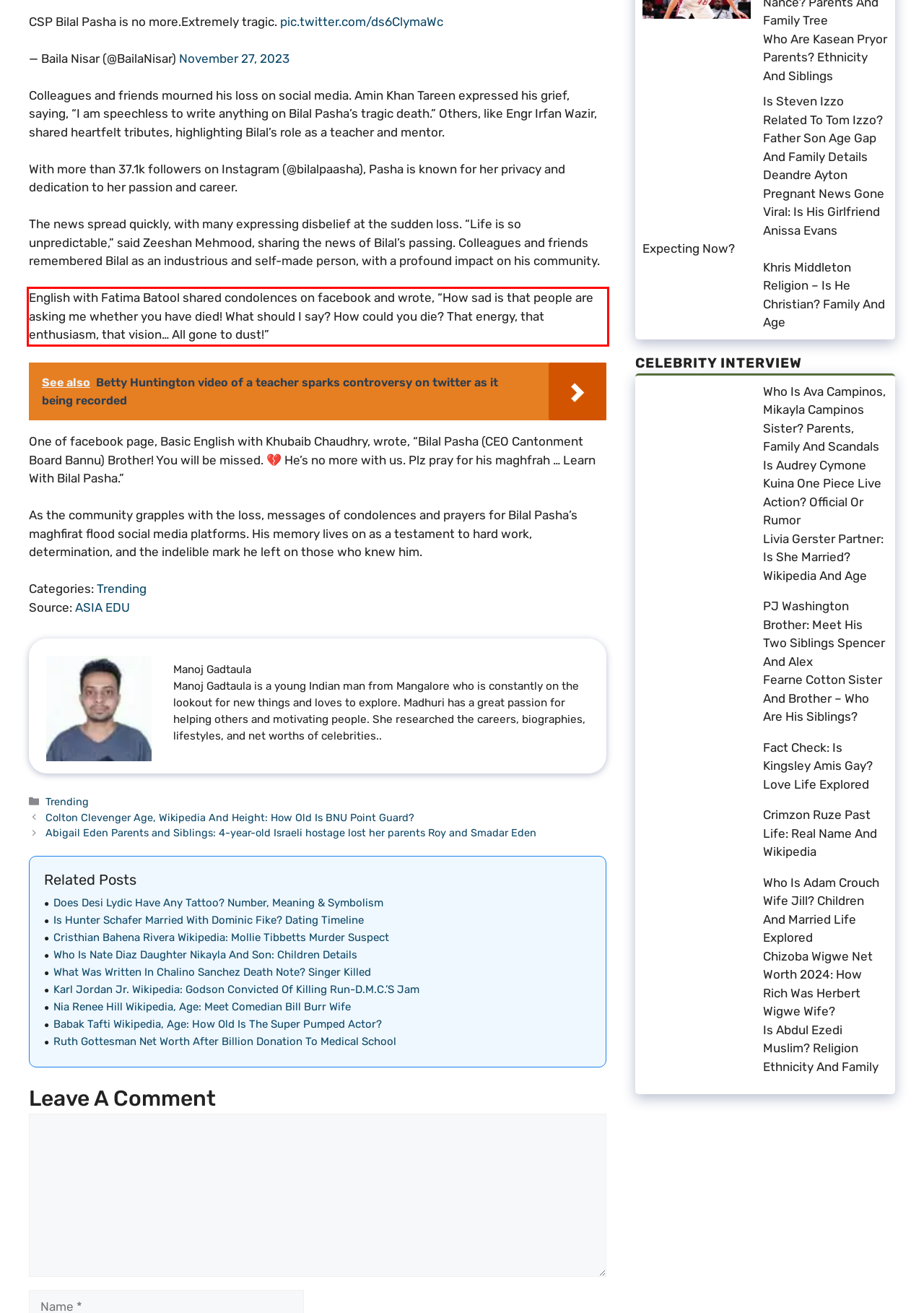Inspect the webpage screenshot that has a red bounding box and use OCR technology to read and display the text inside the red bounding box.

English with Fatima Batool shared condolences on facebook and wrote, “How sad is that people are asking me whether you have died! What should I say? How could you die? That energy, that enthusiasm, that vision… All gone to dust!”